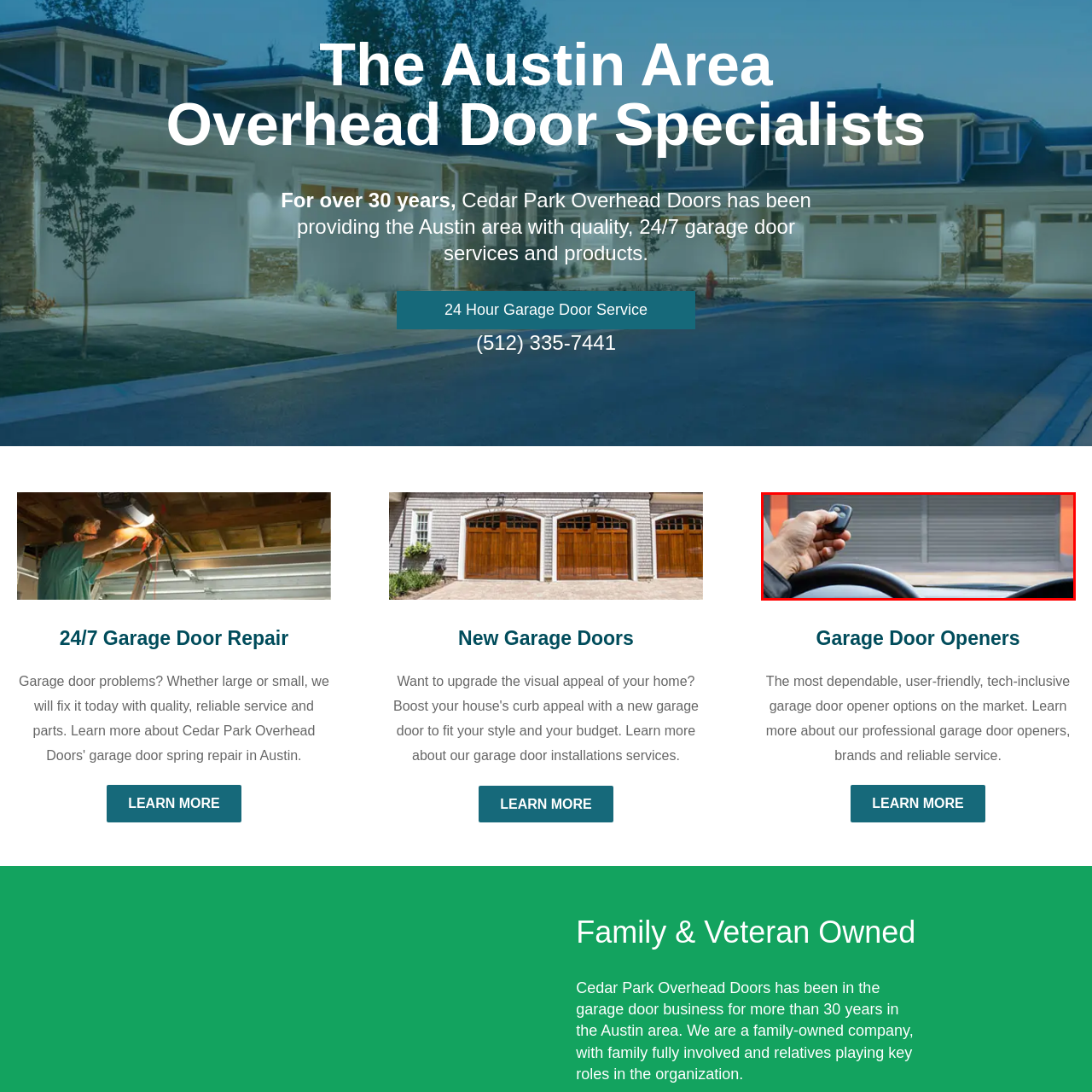What is the current state of the garage door?
Observe the image marked by the red bounding box and generate a detailed answer to the question.

The garage door in the background of the image is currently in a closed position, which suggests that the driver is about to open it using the remote control.